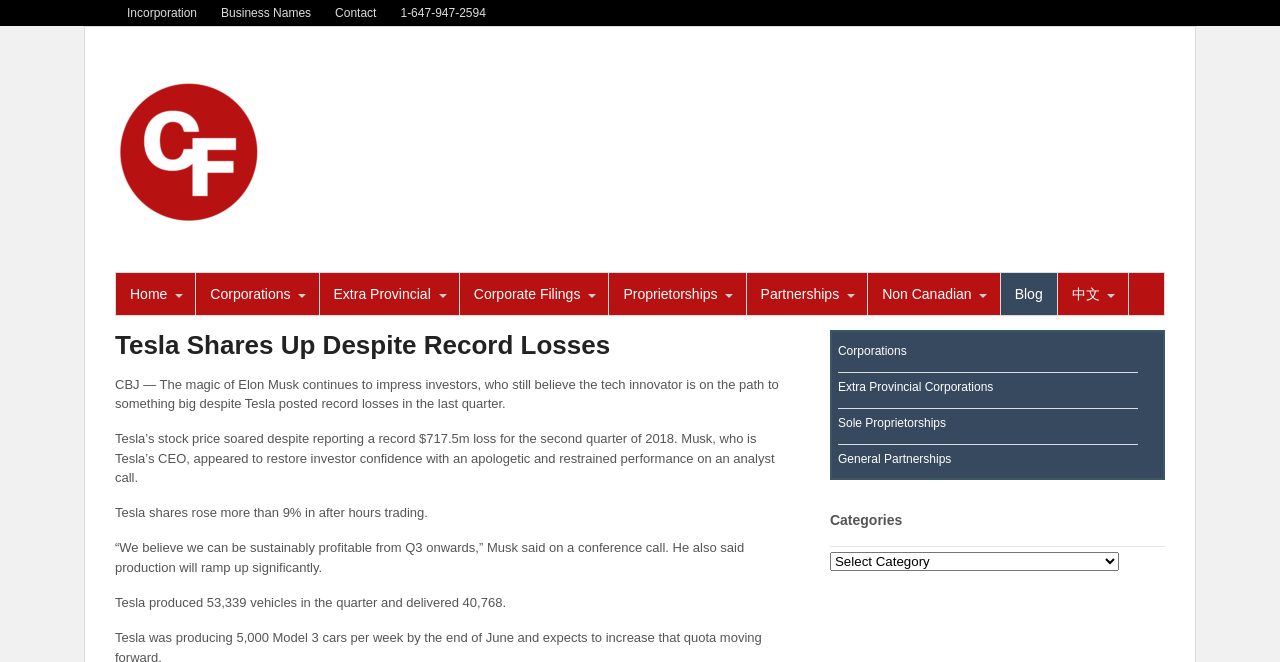Locate the bounding box for the described UI element: "Extra Provincial Corporations". Ensure the coordinates are four float numbers between 0 and 1, formatted as [left, top, right, bottom].

[0.655, 0.575, 0.776, 0.596]